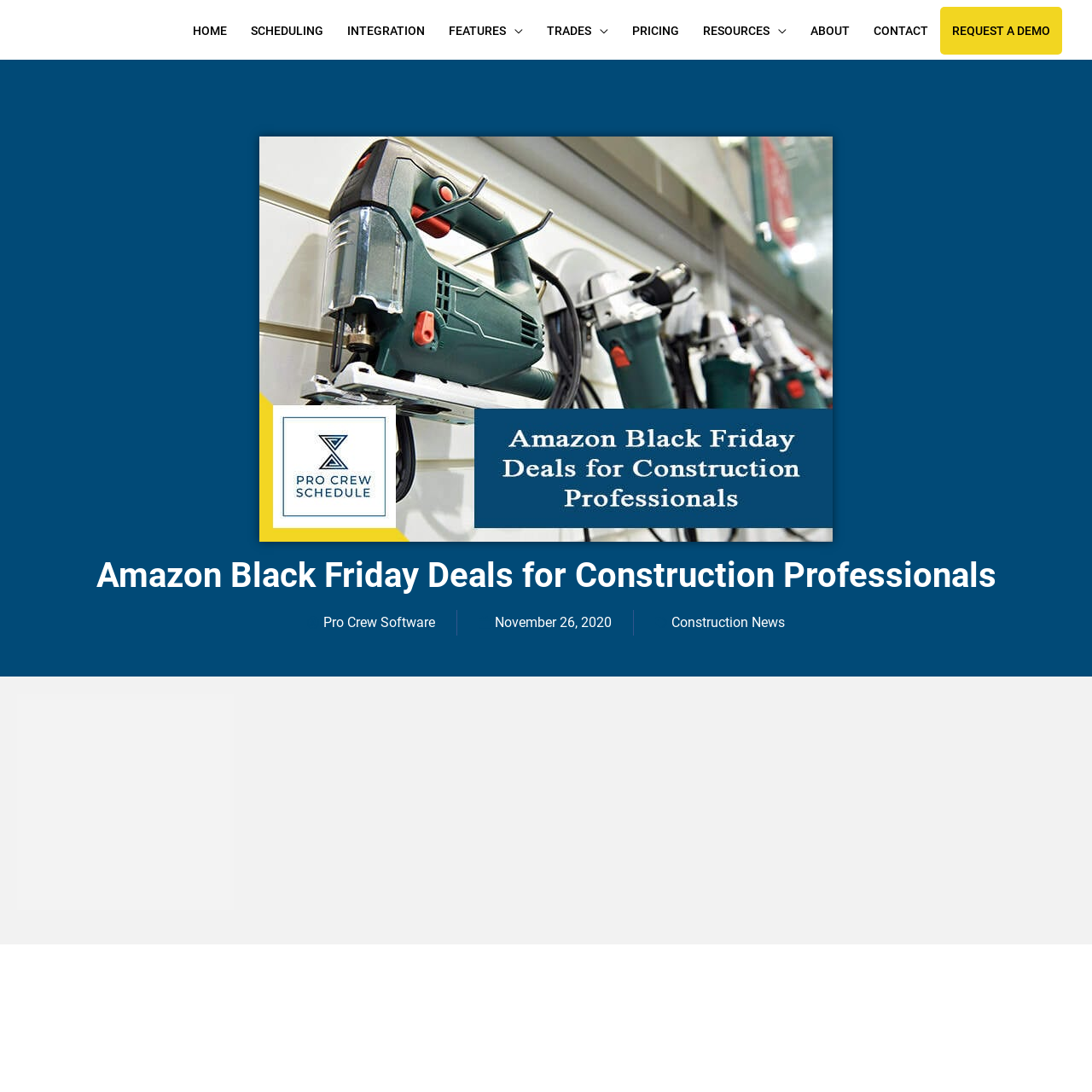Find the bounding box coordinates corresponding to the UI element with the description: "HOME". The coordinates should be formatted as [left, top, right, bottom], with values as floats between 0 and 1.

[0.166, 0.006, 0.219, 0.05]